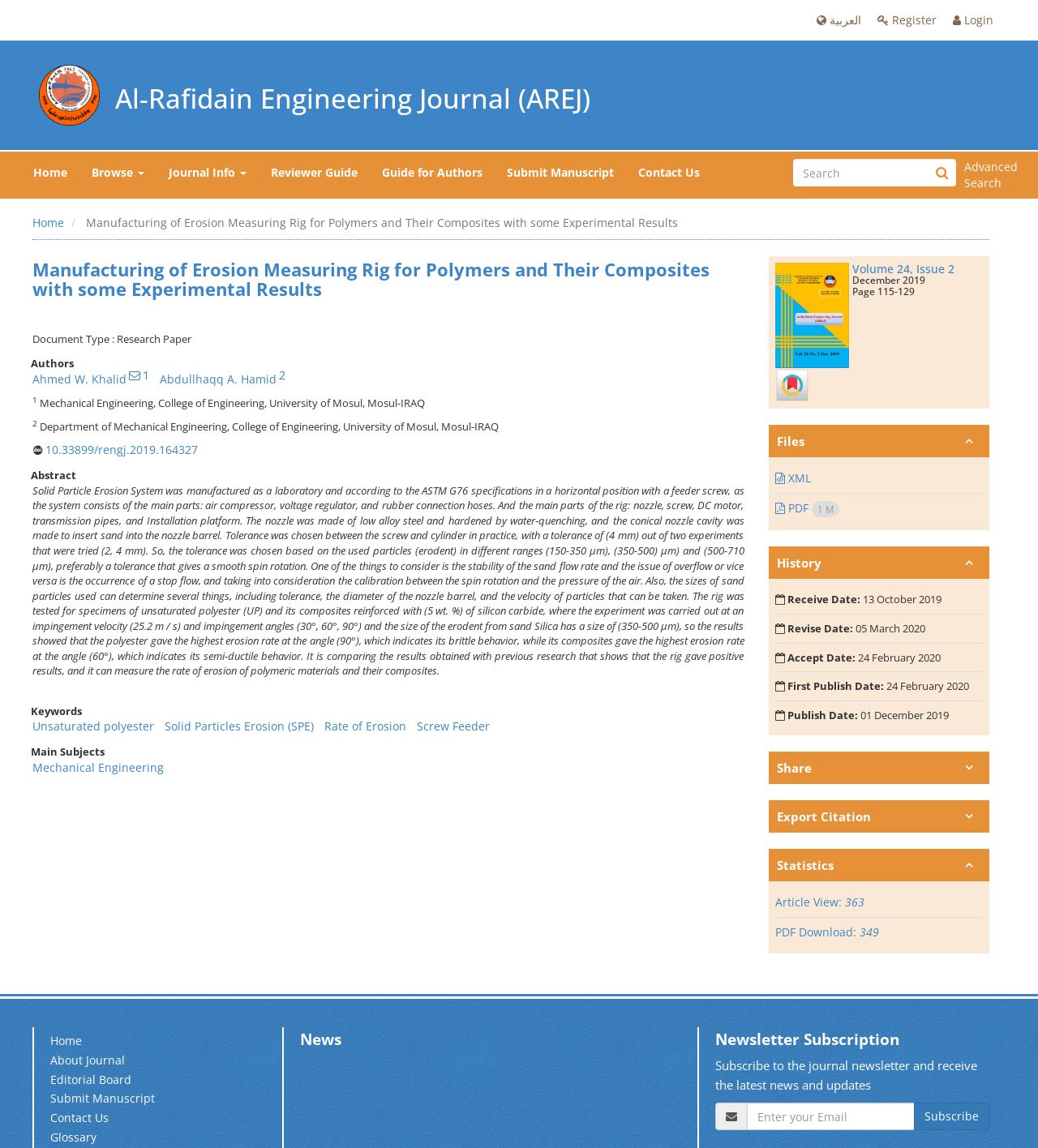What is the name of the journal?
Based on the screenshot, give a detailed explanation to answer the question.

I found the name of the journal by looking at the link element with the text 'Al-Rafidain Engineering Journal (AREJ)' which is located at the top of the webpage, and also by looking at the image element with the same text.